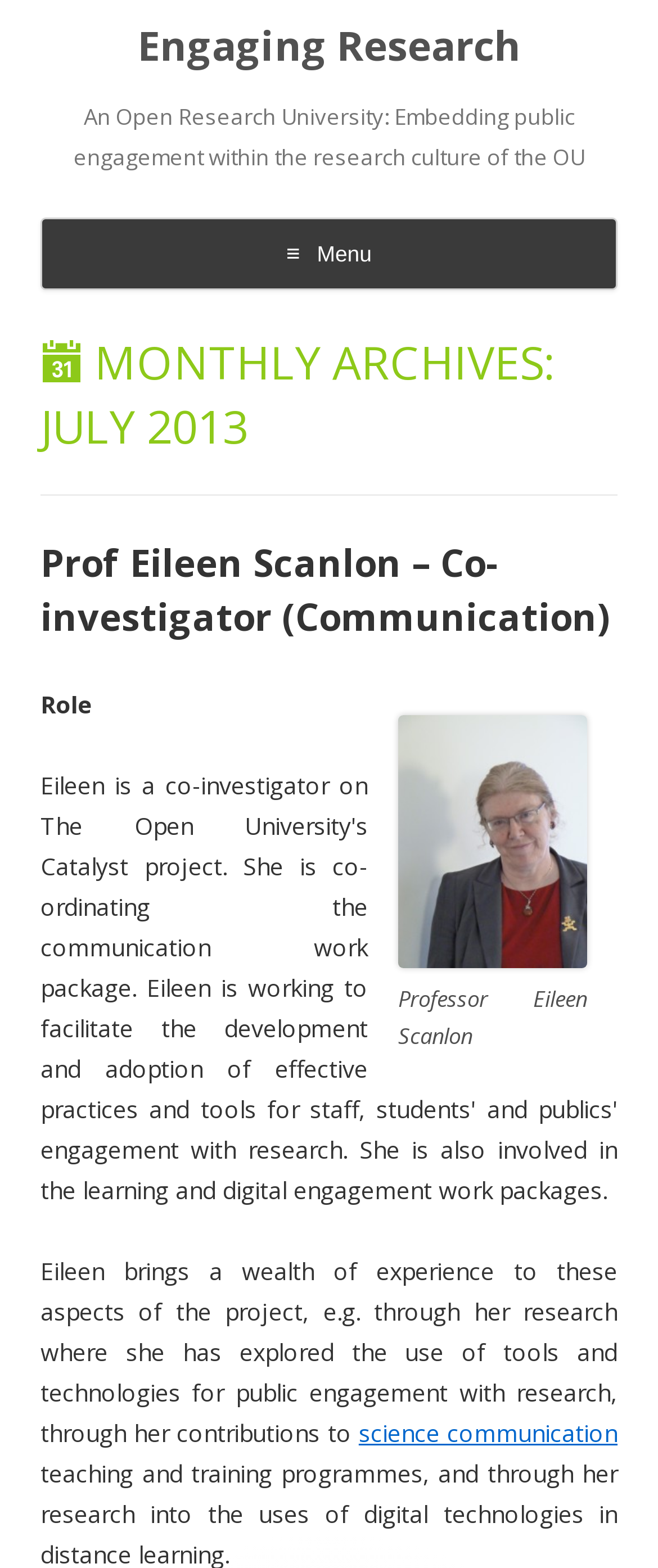How many images are there on the webpage?
Give a single word or phrase answer based on the content of the image.

1